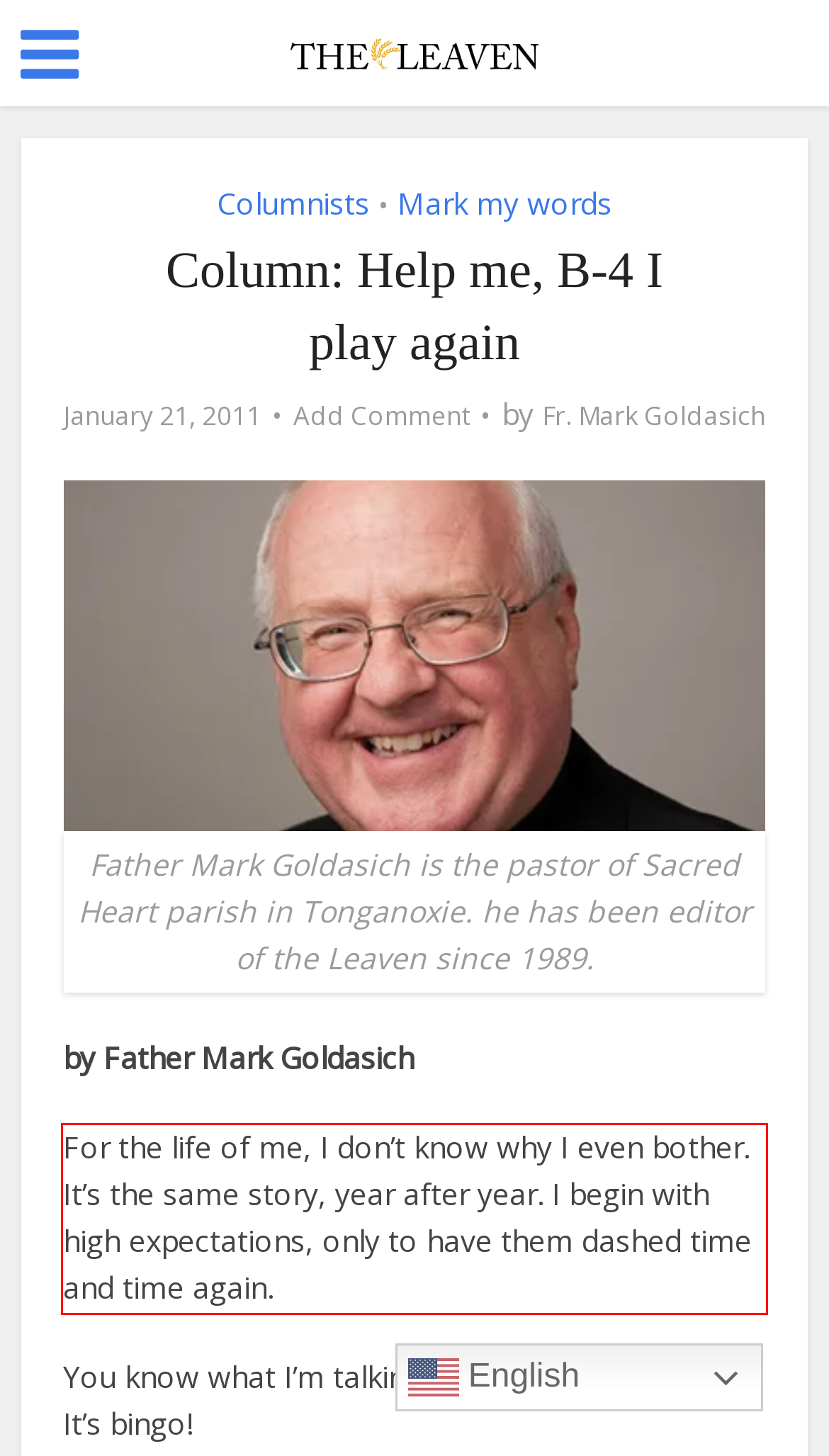Please analyze the provided webpage screenshot and perform OCR to extract the text content from the red rectangle bounding box.

For the life of me, I don’t know why I even bother. It’s the same story, year after year. I begin with high expectations, only to have them dashed time and time again.